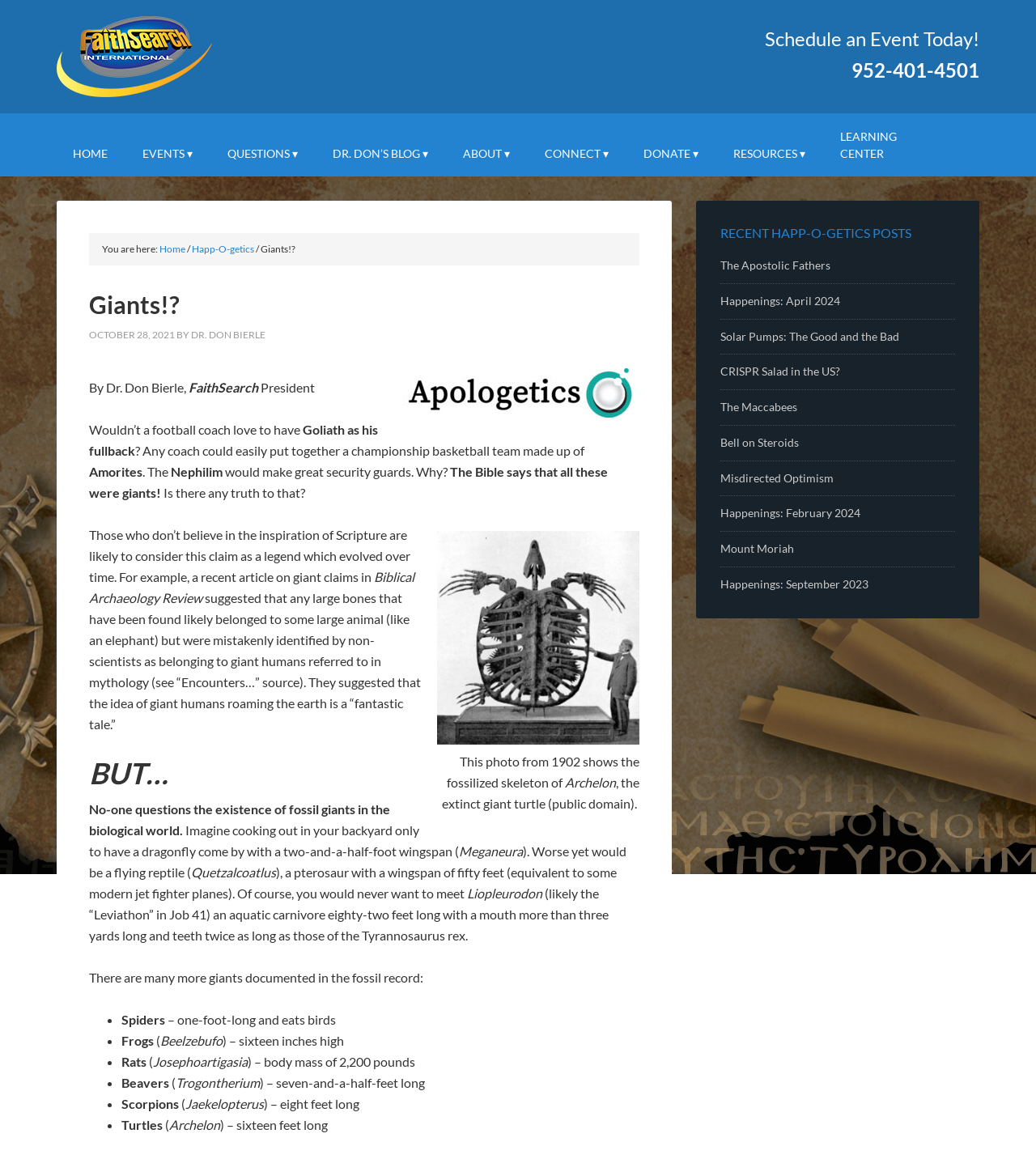Please find the bounding box coordinates for the clickable element needed to perform this instruction: "Click on the 'LEARNING CENTER' link".

[0.795, 0.098, 0.881, 0.152]